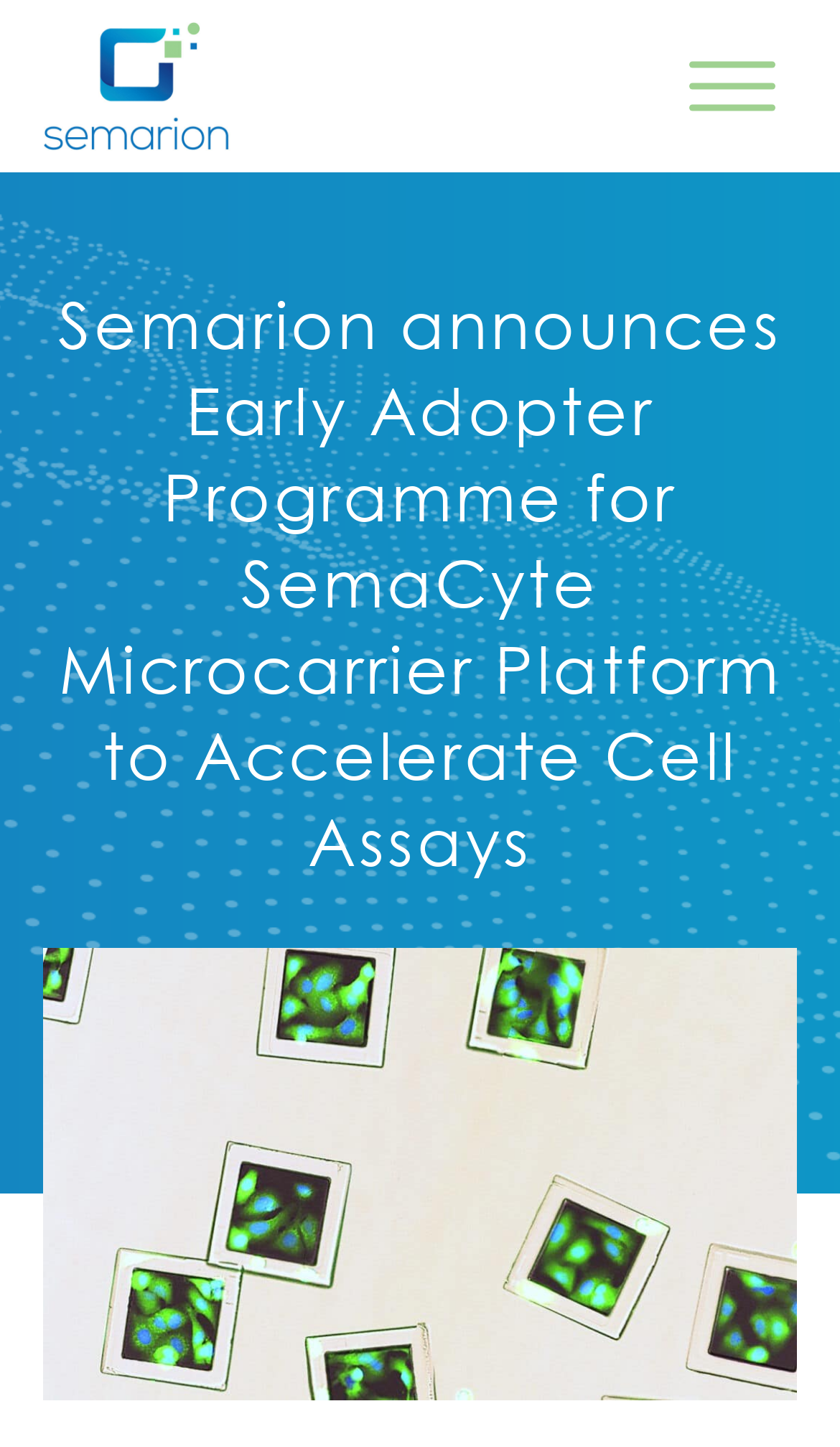Please identify the webpage's heading and generate its text content.

Semarion announces Early Adopter Programme for SemaCyte Microcarrier Platform to Accelerate Cell Assays